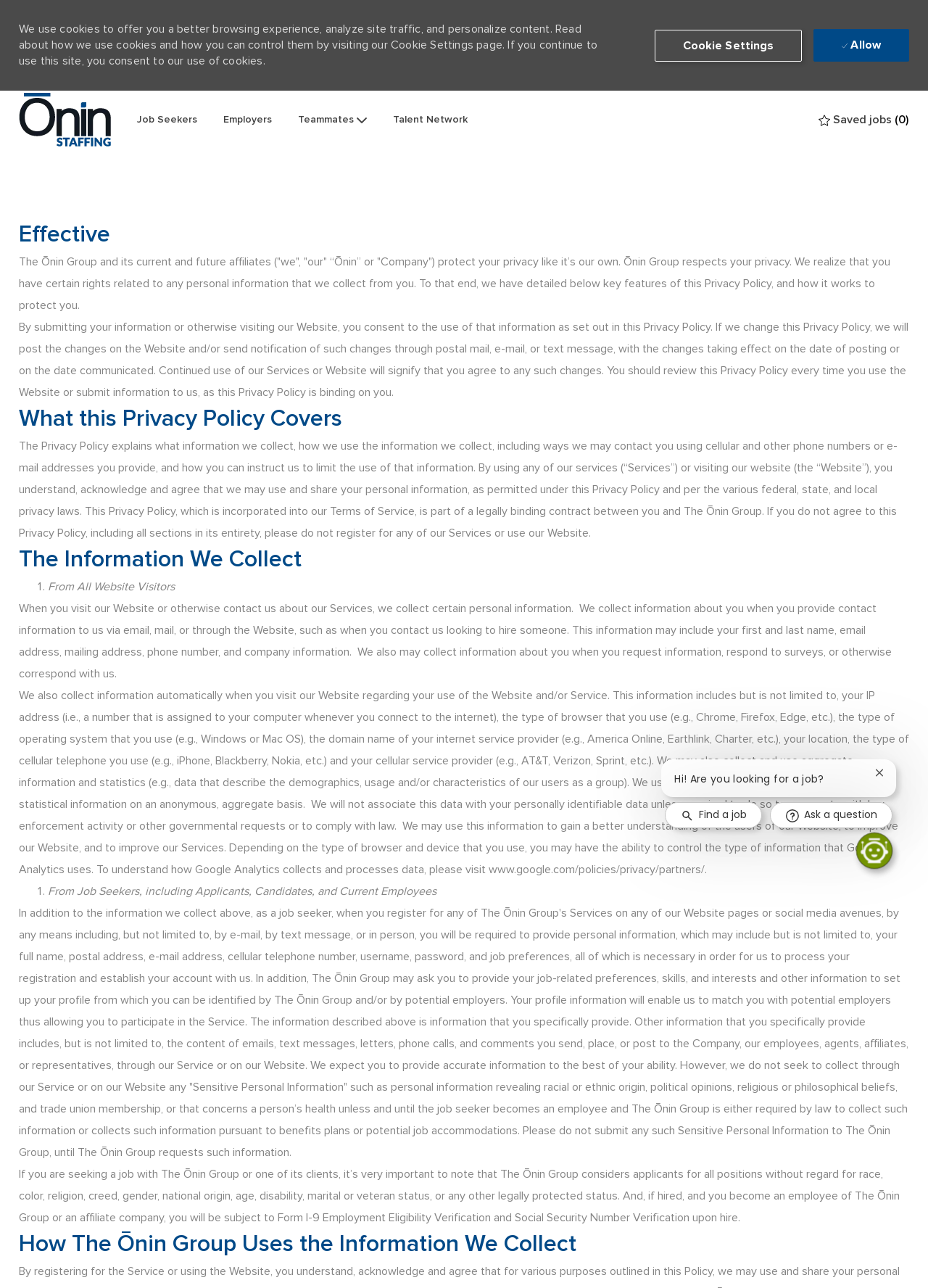Provide the bounding box for the UI element matching this description: "Cookie Settings".

[0.705, 0.023, 0.864, 0.048]